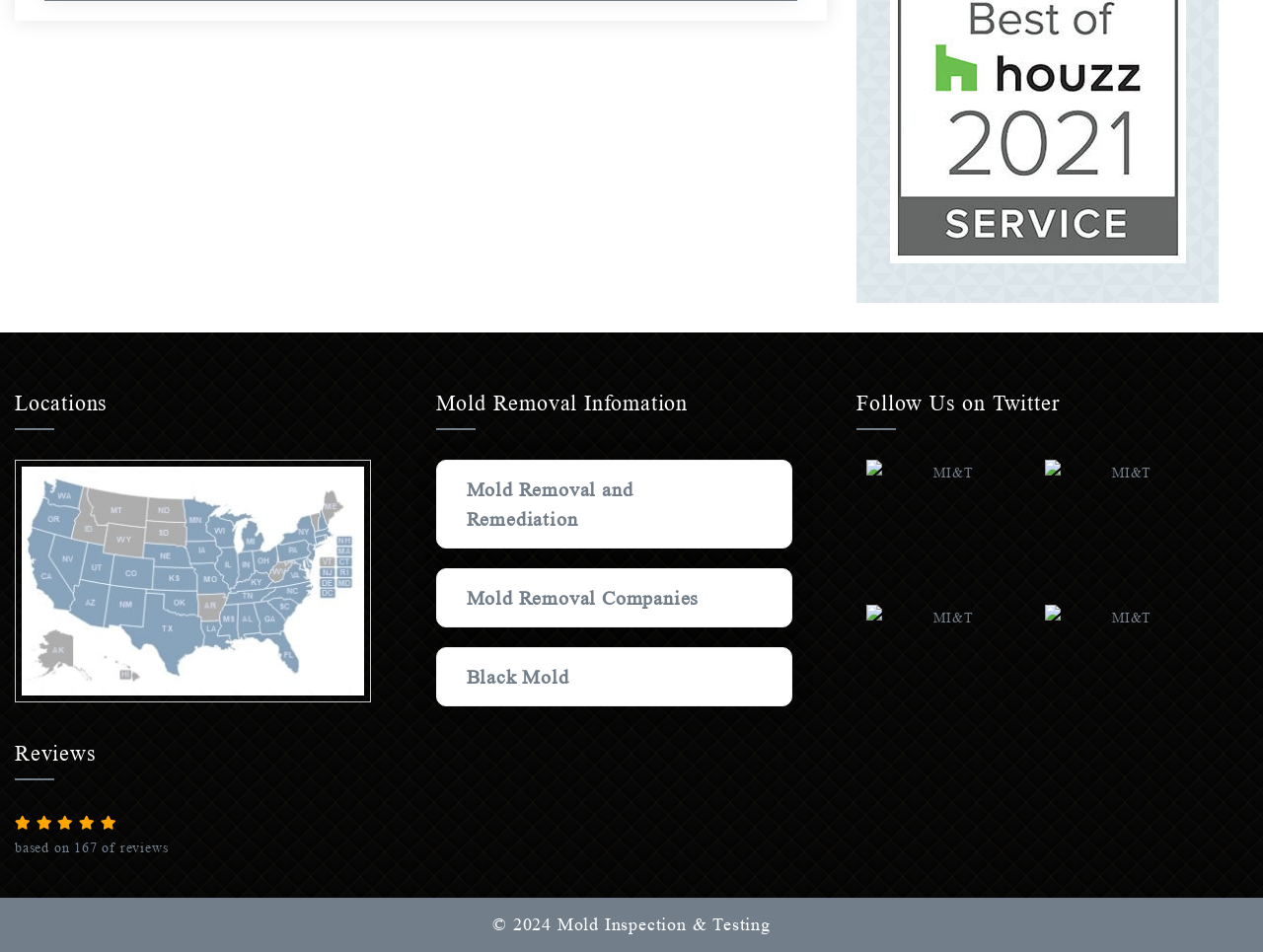Please identify the coordinates of the bounding box for the clickable region that will accomplish this instruction: "Share on Twitter".

None